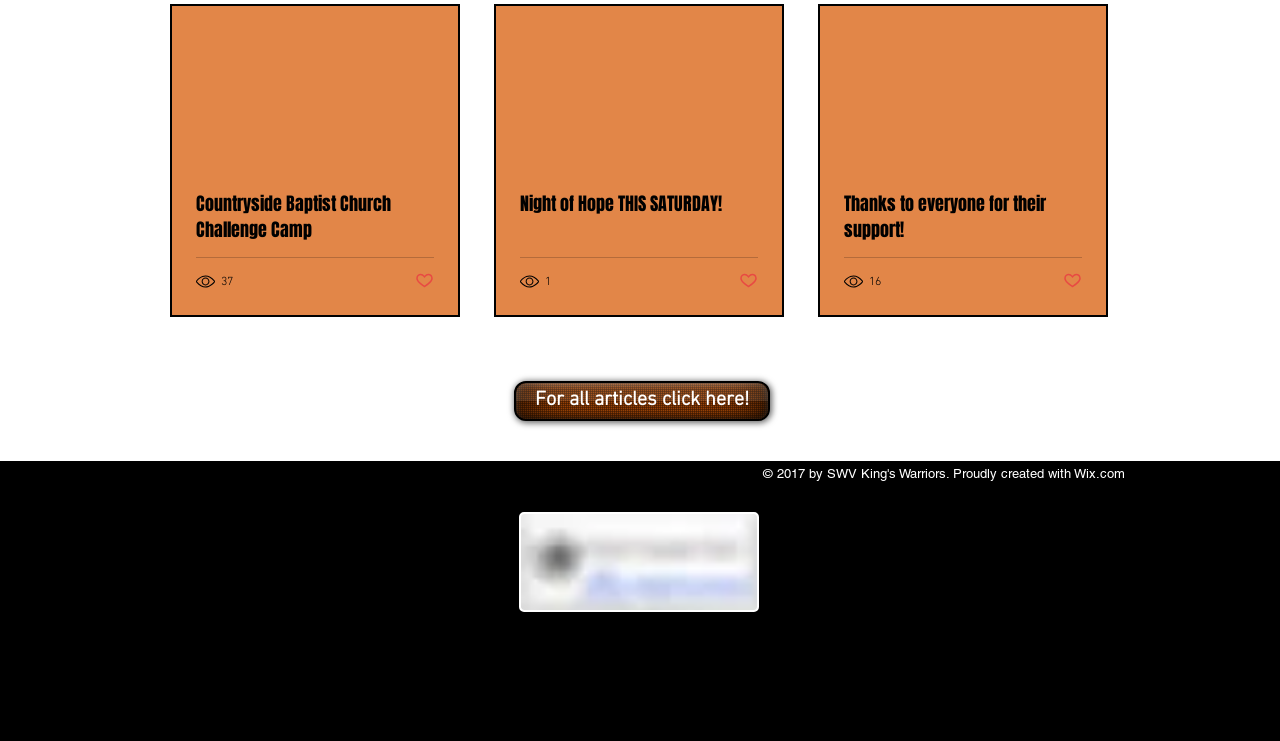Could you highlight the region that needs to be clicked to execute the instruction: "Visit MovieMondays.com"?

None